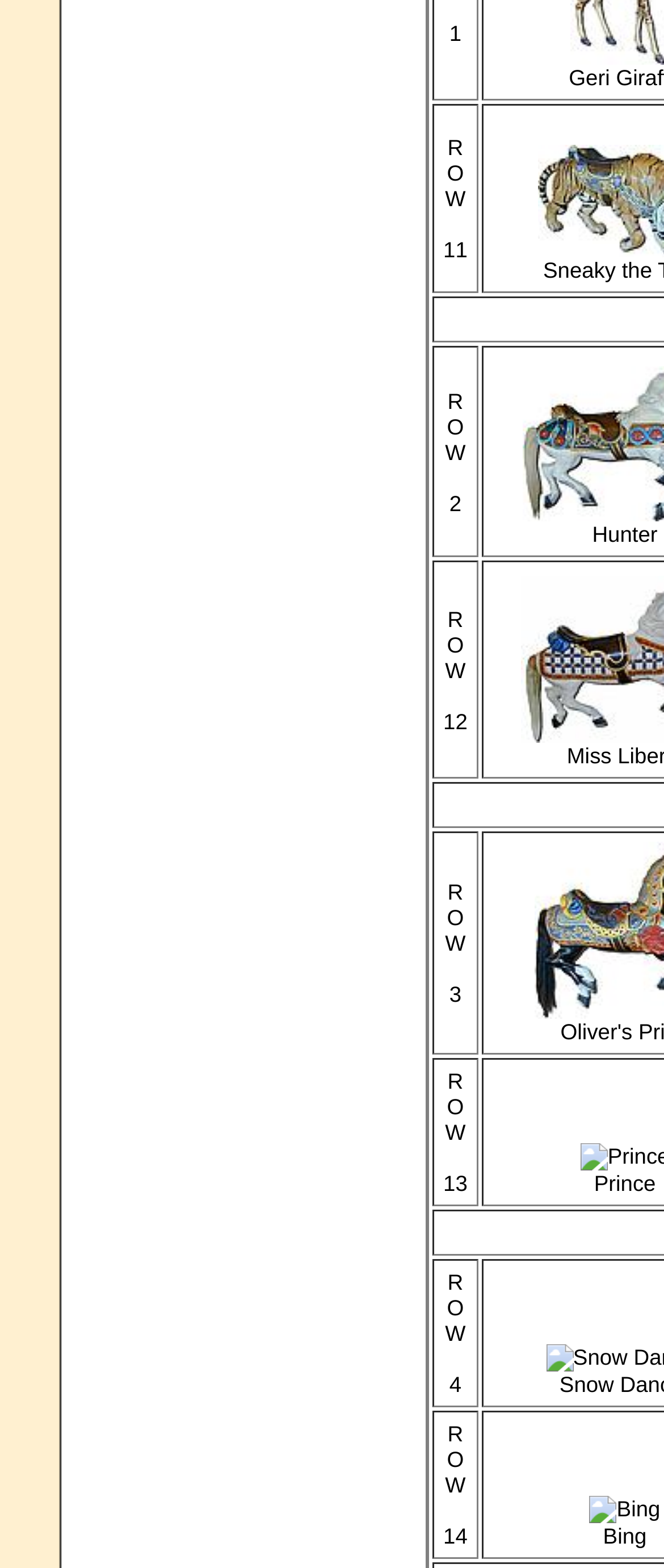Reply to the question with a brief word or phrase: What is the last number in the grid cells?

14